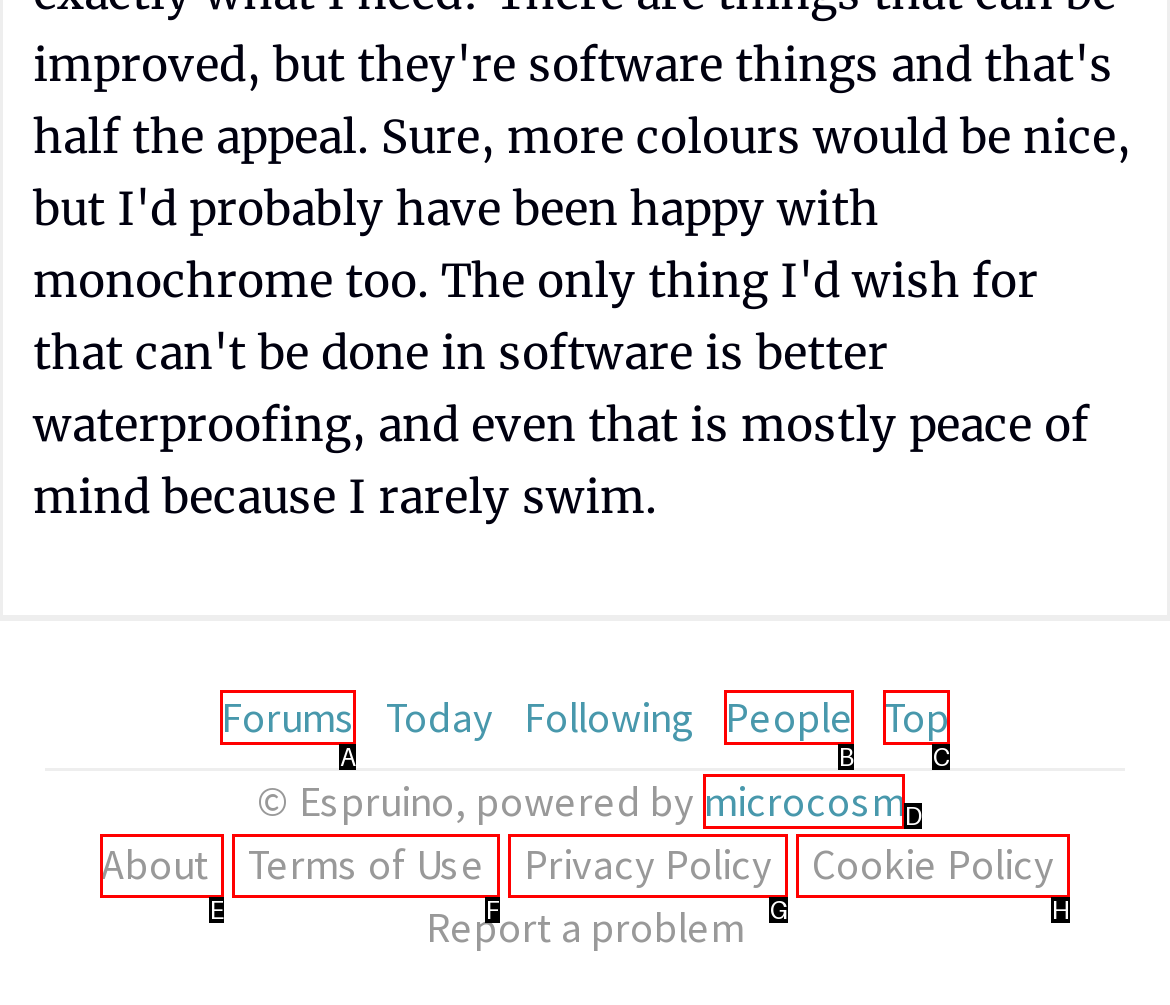Select the correct option based on the description: Privacy Policy
Answer directly with the option’s letter.

G